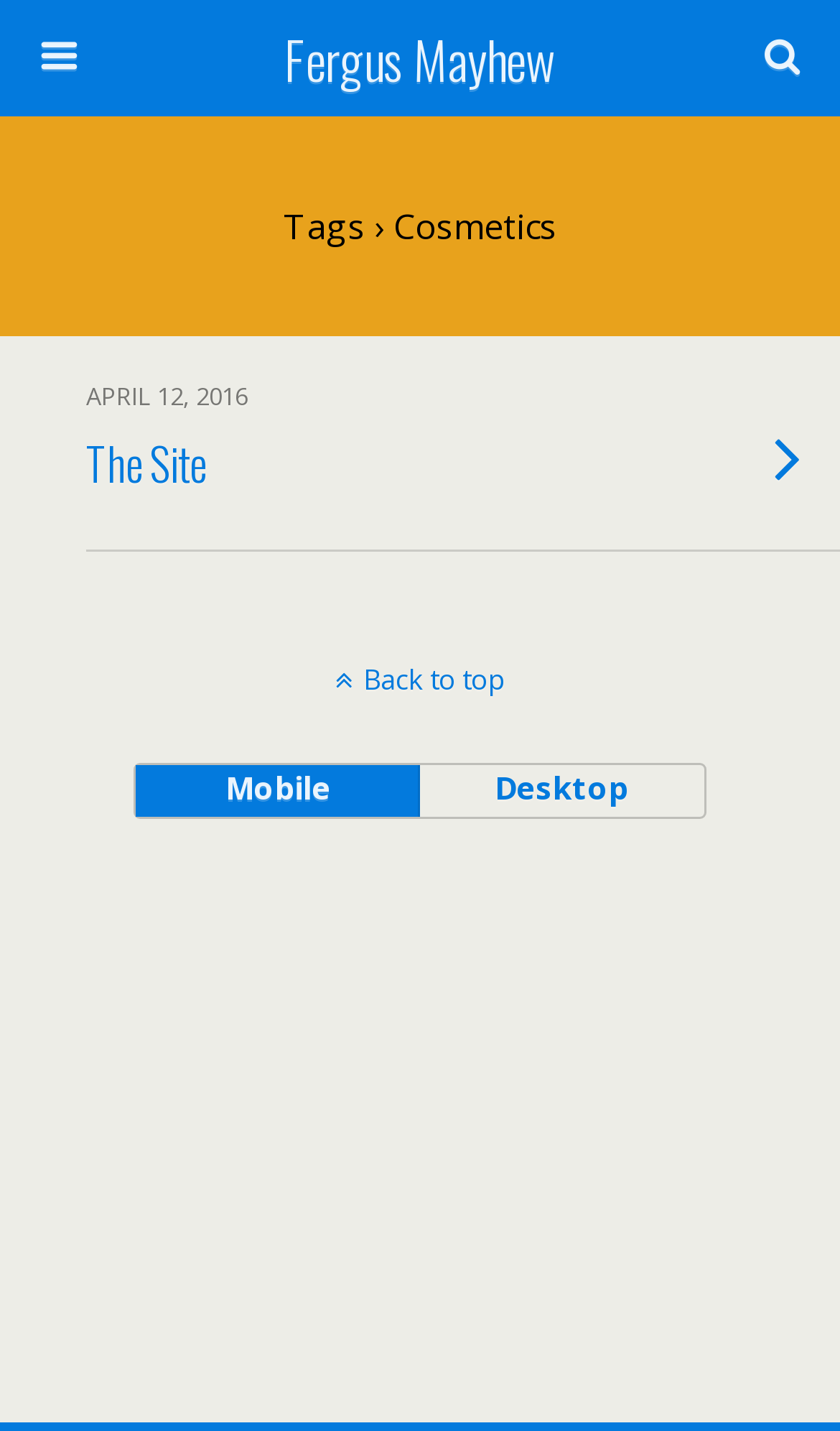What is the title of the first article?
Based on the image, respond with a single word or phrase.

The Site